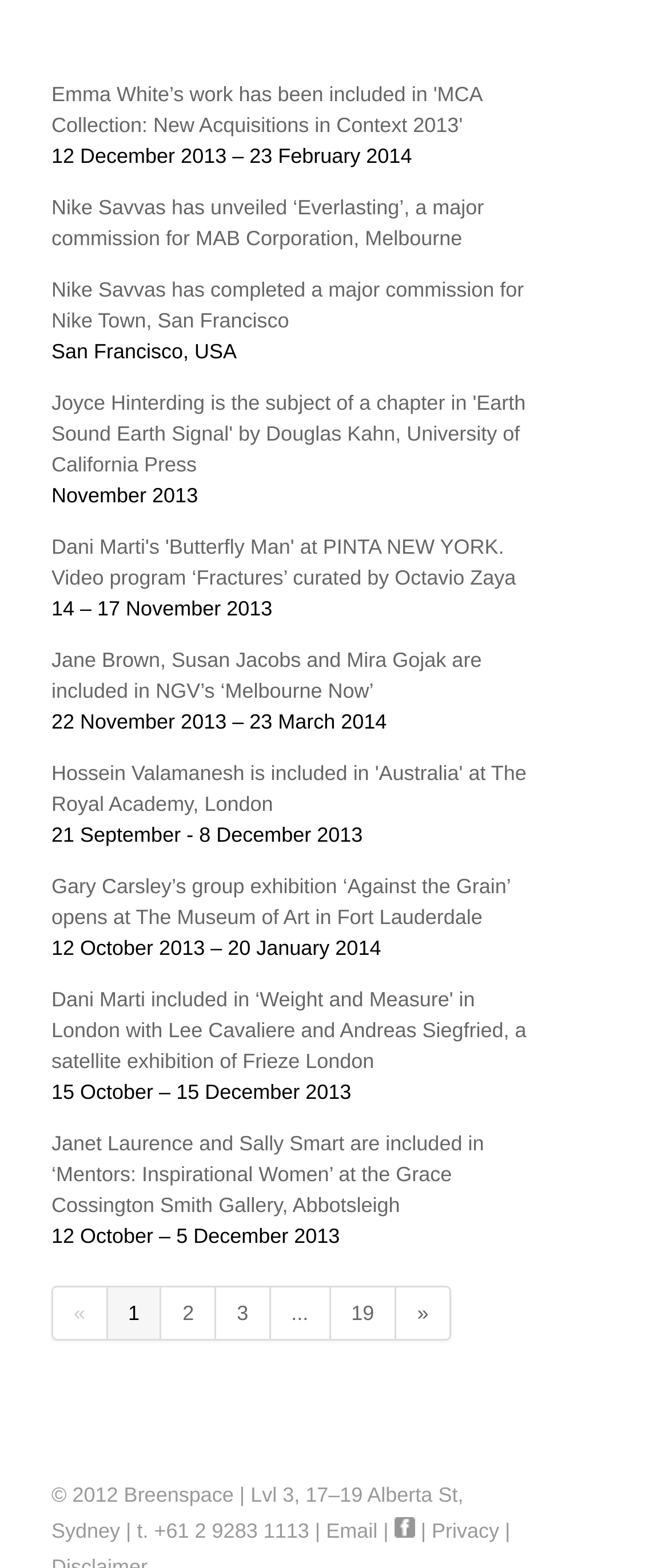Identify the coordinates of the bounding box for the element described below: "t. +61 2 9283 1113". Return the coordinates as four float numbers between 0 and 1: [left, top, right, bottom].

[0.205, 0.969, 0.462, 0.984]